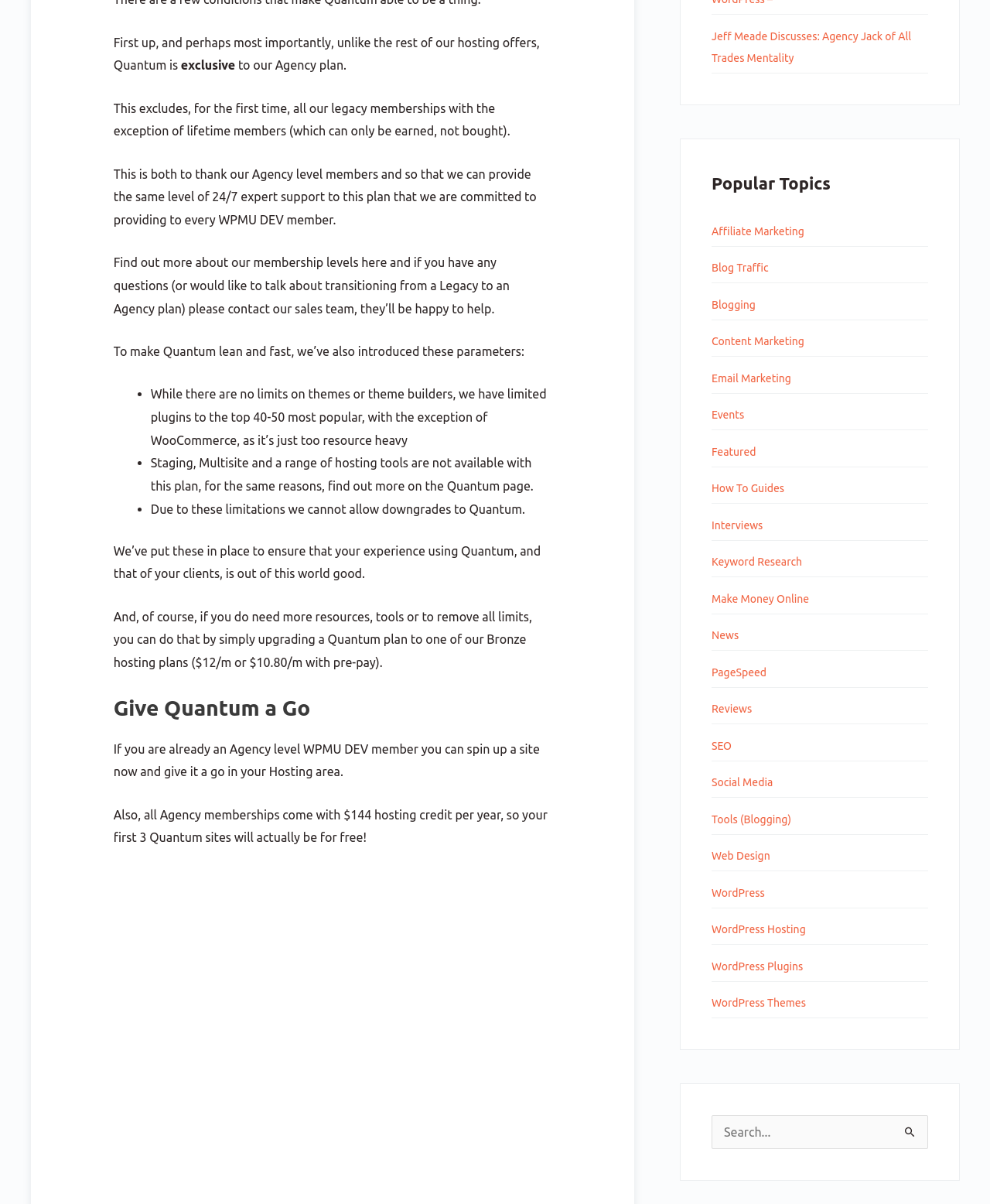What is the benefit of being an Agency level WPMU DEV member?
Use the screenshot to answer the question with a single word or phrase.

Get $144 hosting credit per year